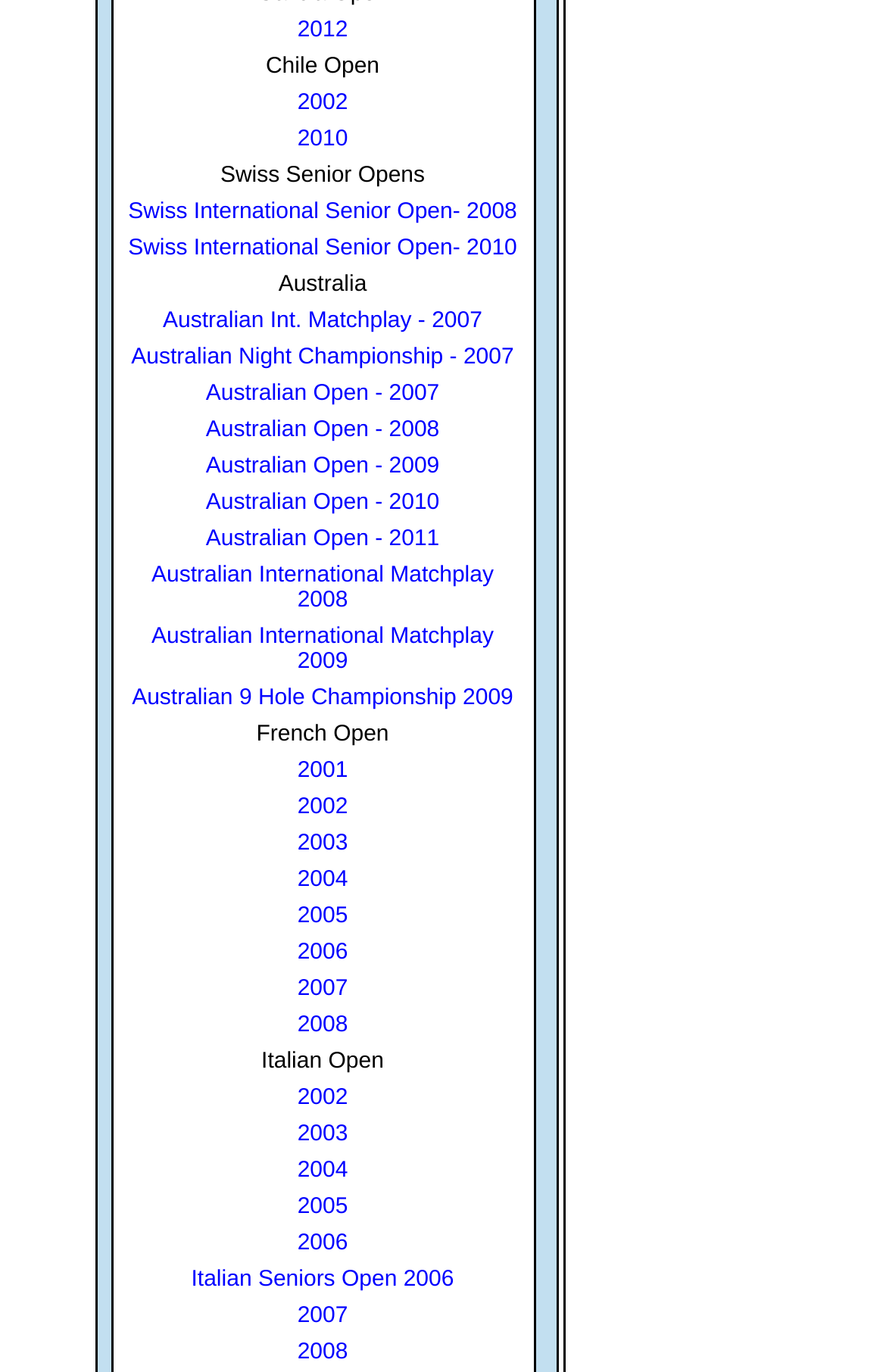Provide your answer in one word or a succinct phrase for the question: 
What is the year of the Chile Open?

2012